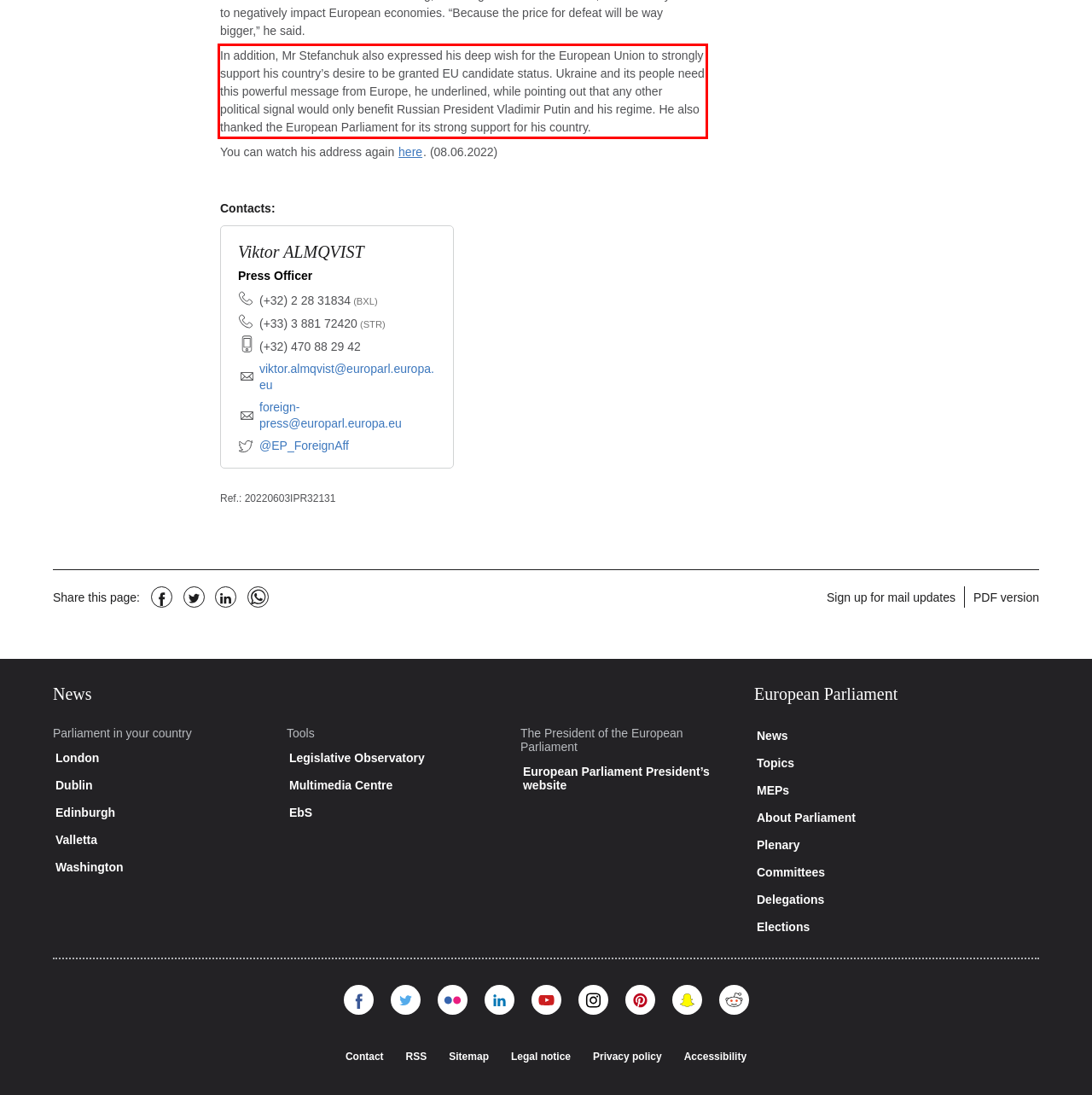Please identify and extract the text from the UI element that is surrounded by a red bounding box in the provided webpage screenshot.

In addition, Mr Stefanchuk also expressed his deep wish for the European Union to strongly support his country’s desire to be granted EU candidate status. Ukraine and its people need this powerful message from Europe, he underlined, while pointing out that any other political signal would only benefit Russian President Vladimir Putin and his regime. He also thanked the European Parliament for its strong support for his country.